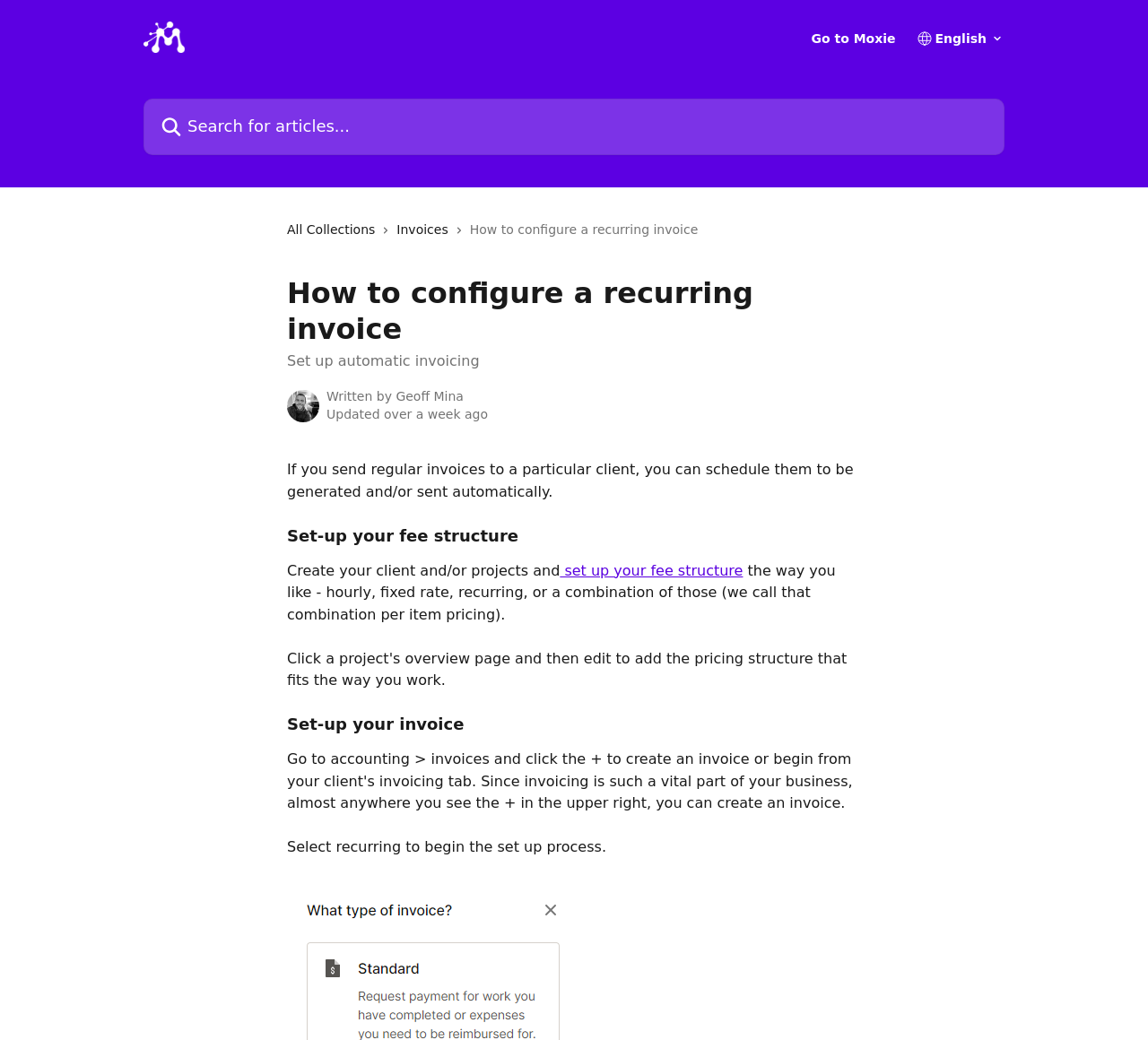What type of pricing does the system support?
Please provide a single word or phrase answer based on the image.

Hourly, fixed rate, recurring, or combination